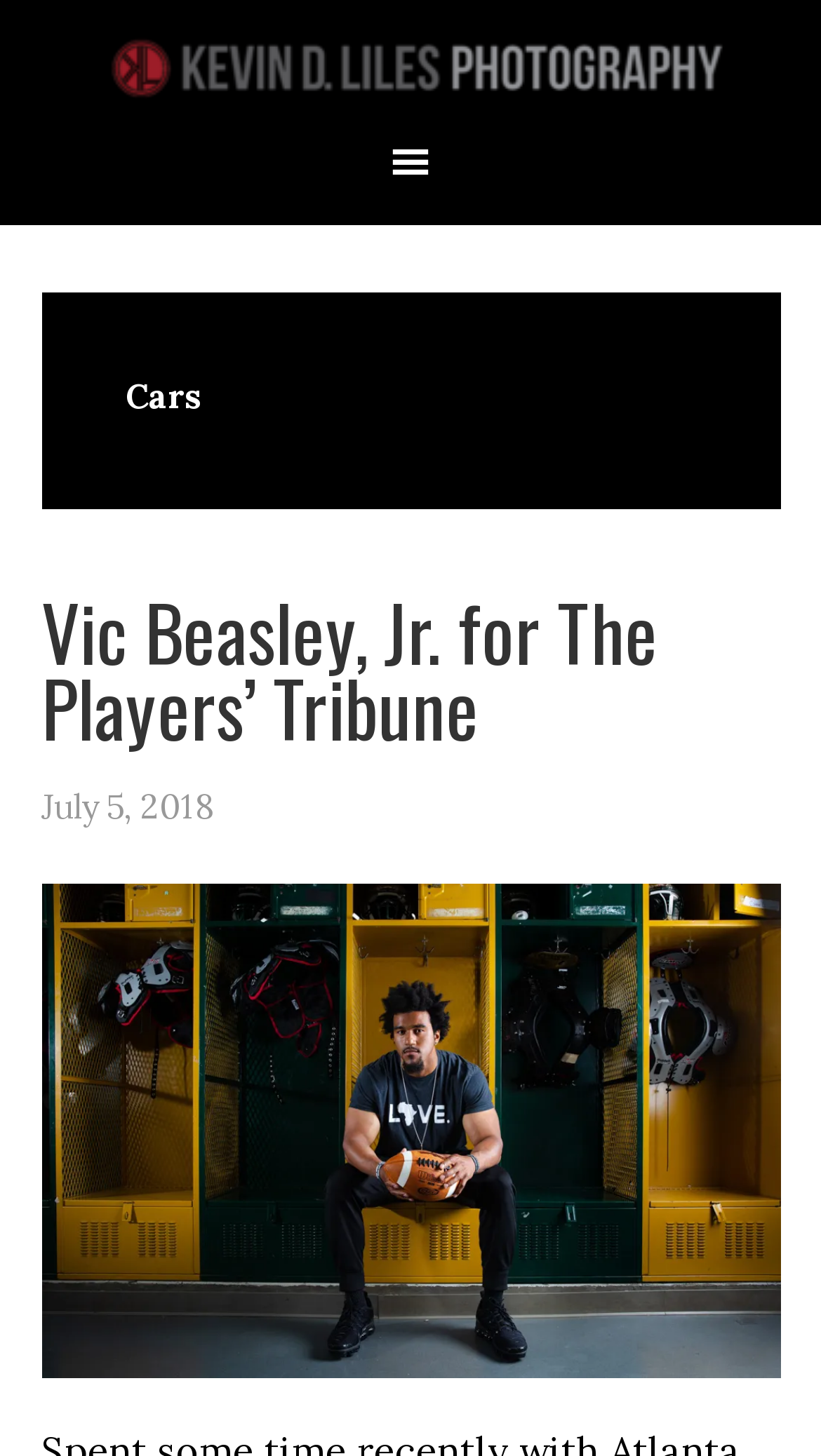Please find the bounding box coordinates in the format (top-left x, top-left y, bottom-right x, bottom-right y) for the given element description. Ensure the coordinates are floating point numbers between 0 and 1. Description: Kevin D. Liles Photography

[0.0, 0.0, 1.0, 0.094]